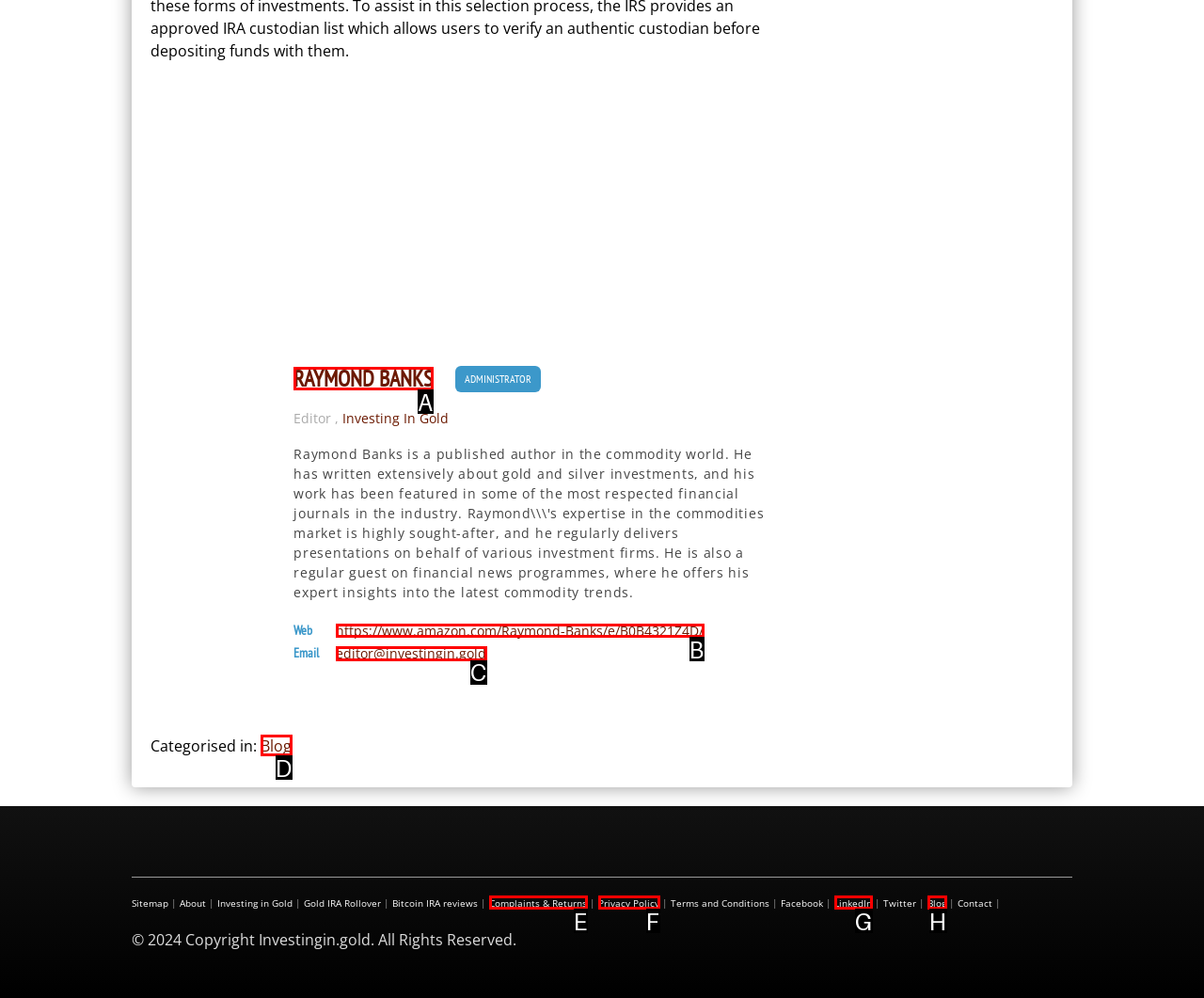Indicate the UI element to click to perform the task: Check the email address of the editor. Reply with the letter corresponding to the chosen element.

C